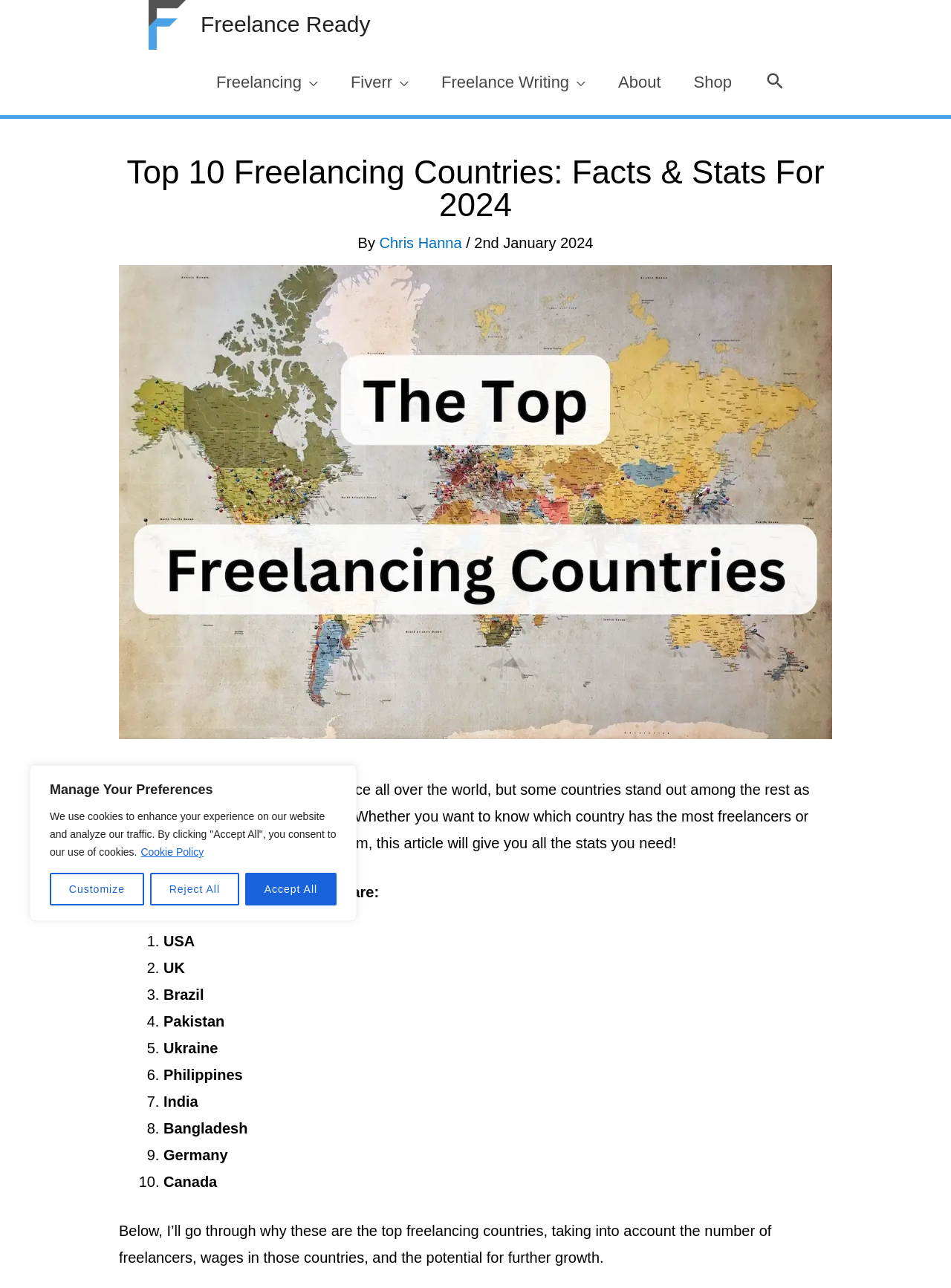Please locate the bounding box coordinates of the element that should be clicked to complete the given instruction: "Click on Random Names".

None